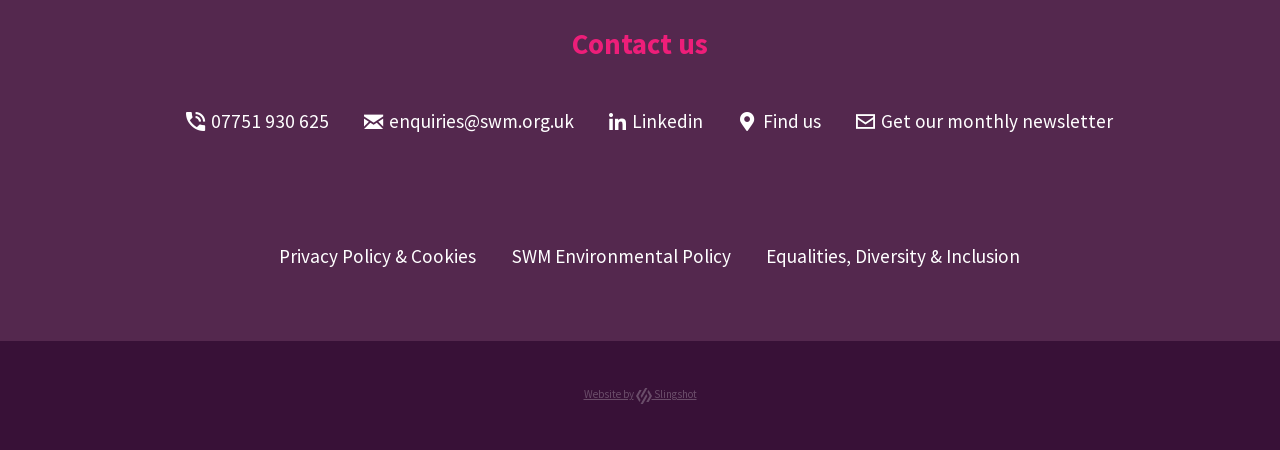How many policy-related links are there?
Please analyze the image and answer the question with as much detail as possible.

I counted the number of policy-related links by looking at the link elements with text related to policies, and I found three links with texts 'Privacy Policy & Cookies', 'SWM Environmental Policy', and 'Equalities, Diversity & Inclusion'.